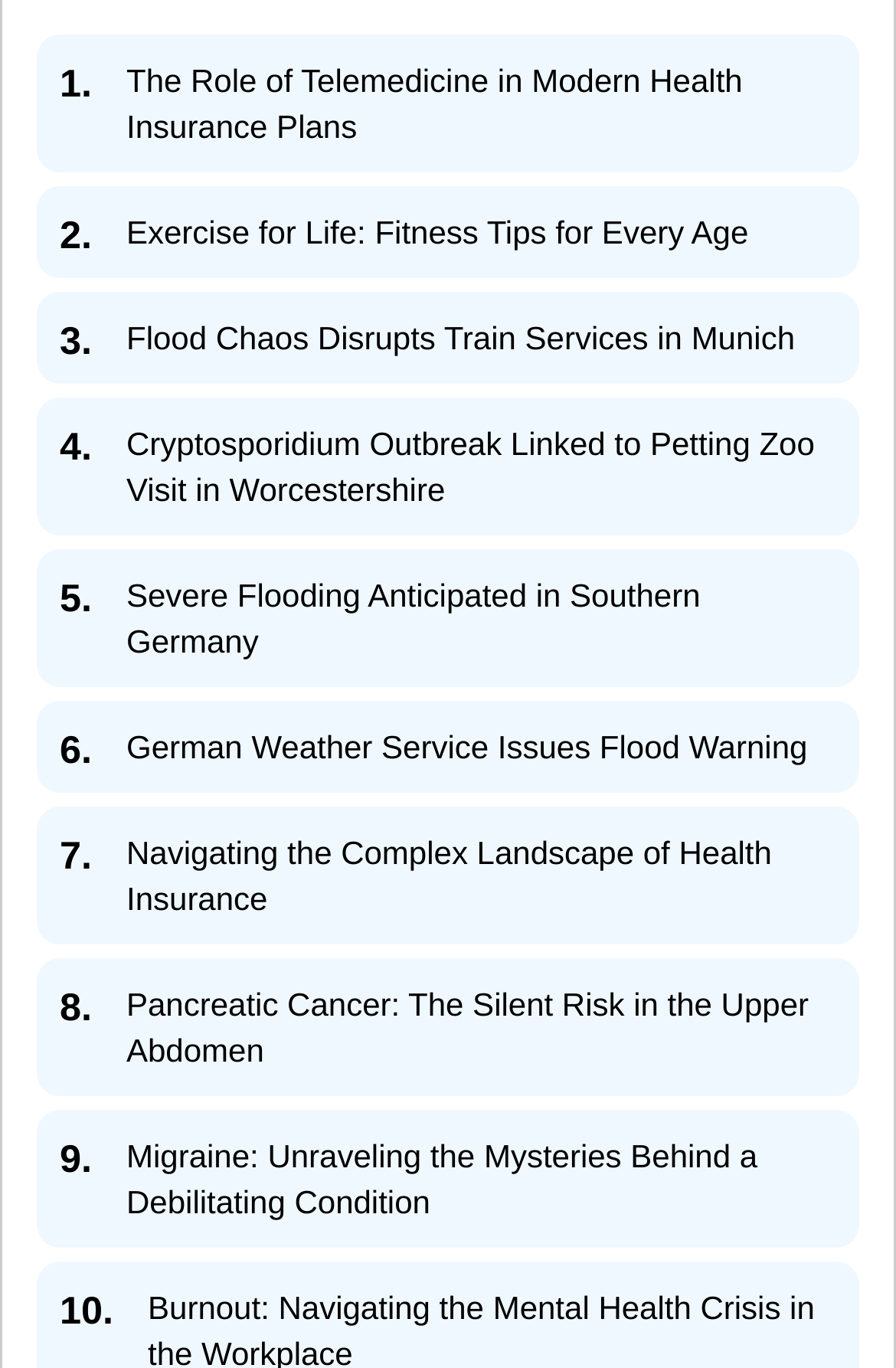Please pinpoint the bounding box coordinates for the region I should click to adhere to this instruction: "Read article about German Weather Service flood warning".

[0.141, 0.182, 0.901, 0.209]